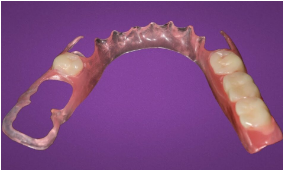Depict the image with a detailed narrative.

The image showcases a flexible partial denture, designed to aid individuals with missing teeth. This dental appliance, characterized by its pink base that mimics gum tissue and is constructed from a flexible material, offers both comfort and aesthetic appeal. The denture features a series of artificial teeth, crafted to blend seamlessly with natural dentition, enhancing the wearer's smile and functionality. The backdrop is a vibrant purple, which contrasts well with the denture, drawing attention to its detailed craftsmanship. This type of denture is particularly beneficial for those seeking a removable solution that is both practical and less intrusive than traditional dentures.